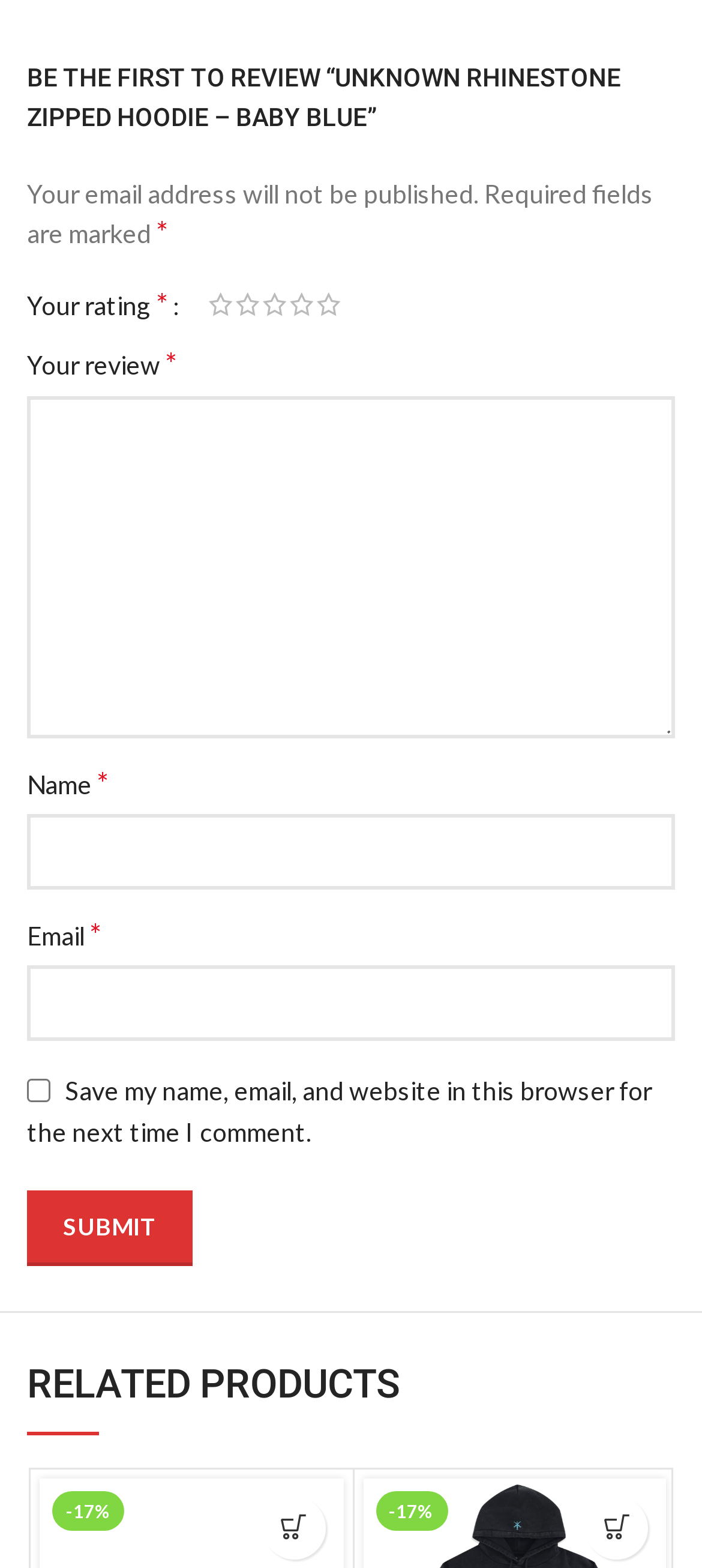How many rating options are available?
Please give a well-detailed answer to the question.

There are 5 rating options available, represented by the links '1', '2', '3', '4', and '5'.